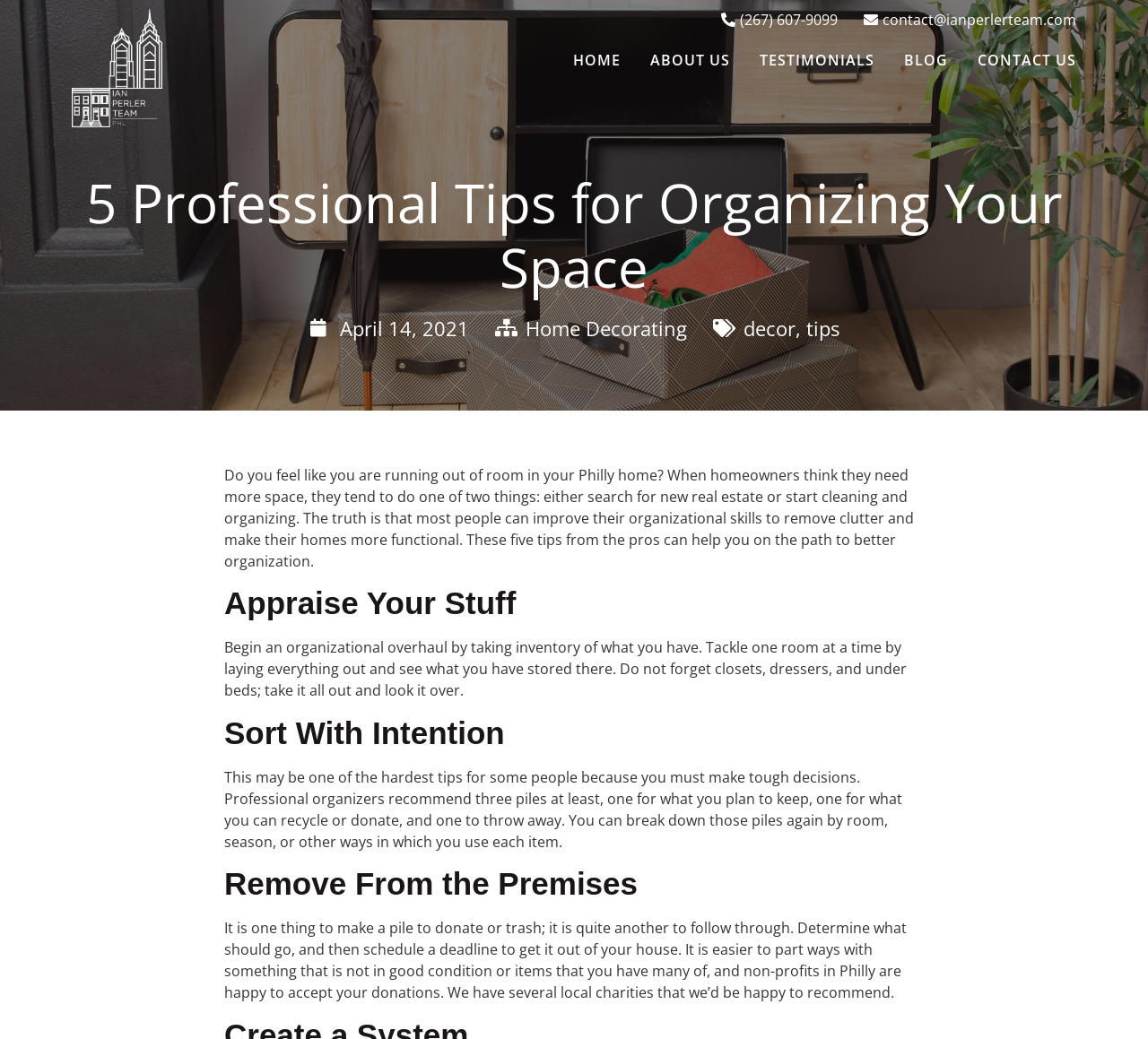Answer the question briefly using a single word or phrase: 
What is the date of the blog post?

April 14, 2021